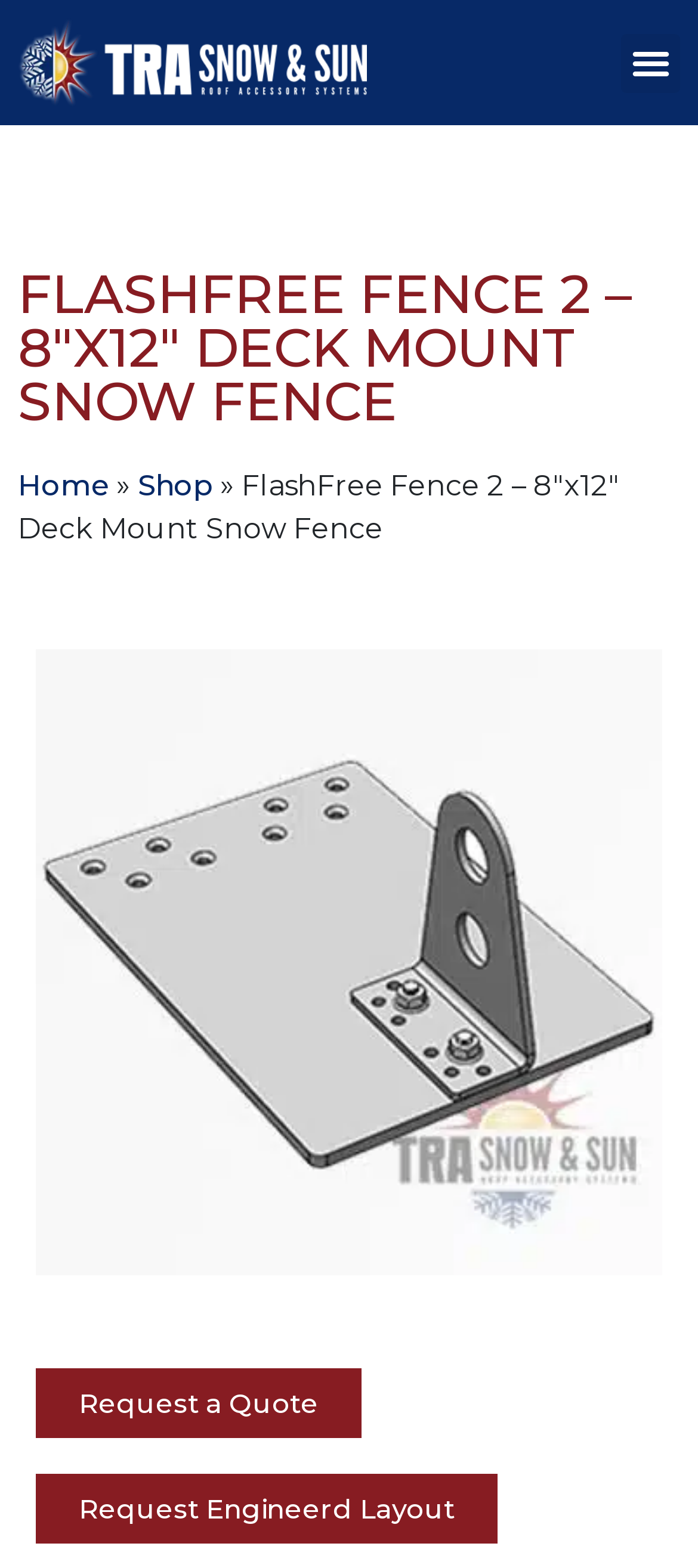What is the name of the company?
Please give a detailed and thorough answer to the question, covering all relevant points.

I found the company name by looking at the top-left corner of the webpage, where there is a link and an image with the text 'TRA Snow & Sun'.